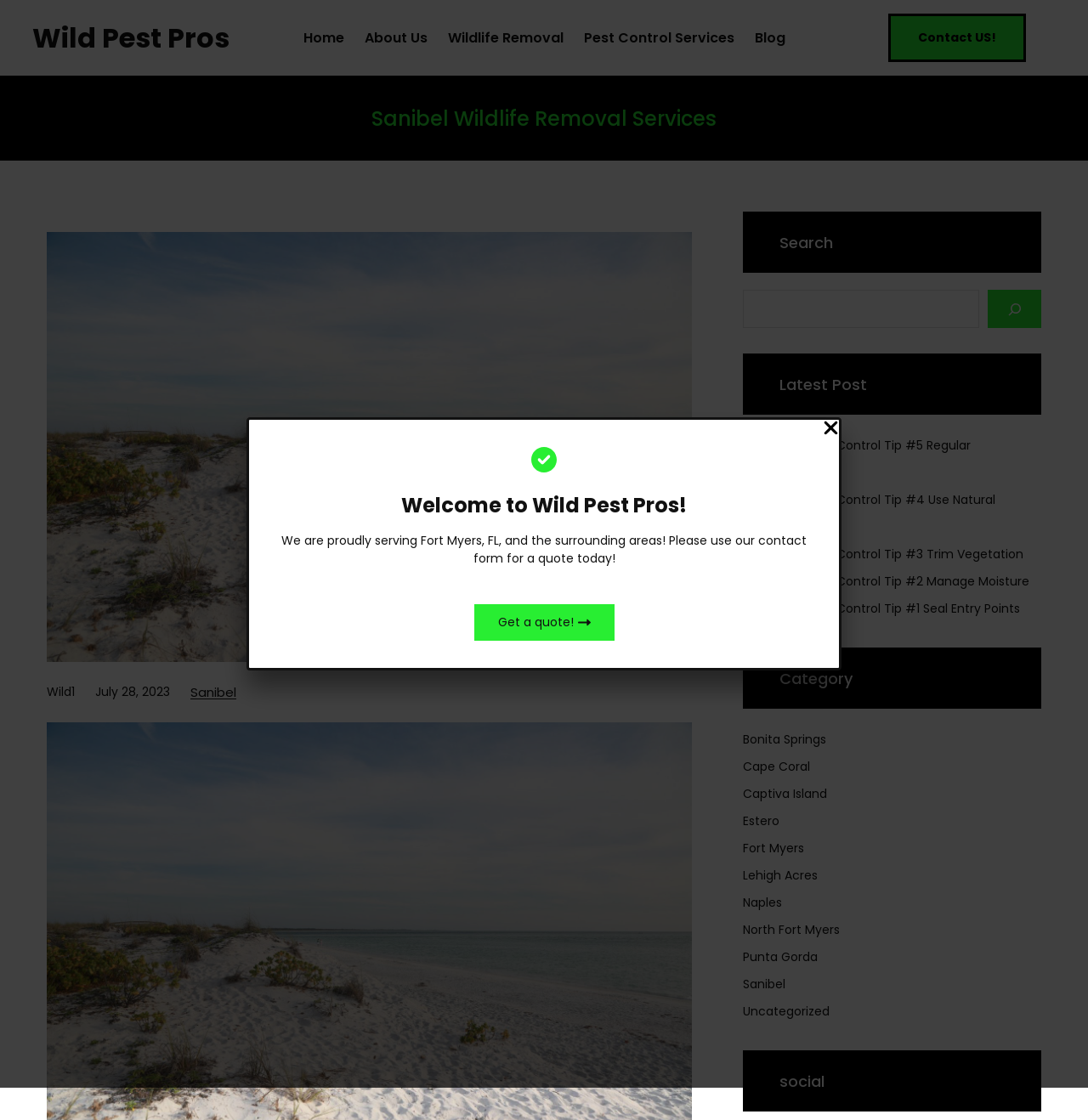Identify the bounding box coordinates for the element that needs to be clicked to fulfill this instruction: "Visit Sanibel". Provide the coordinates in the format of four float numbers between 0 and 1: [left, top, right, bottom].

[0.175, 0.61, 0.217, 0.626]